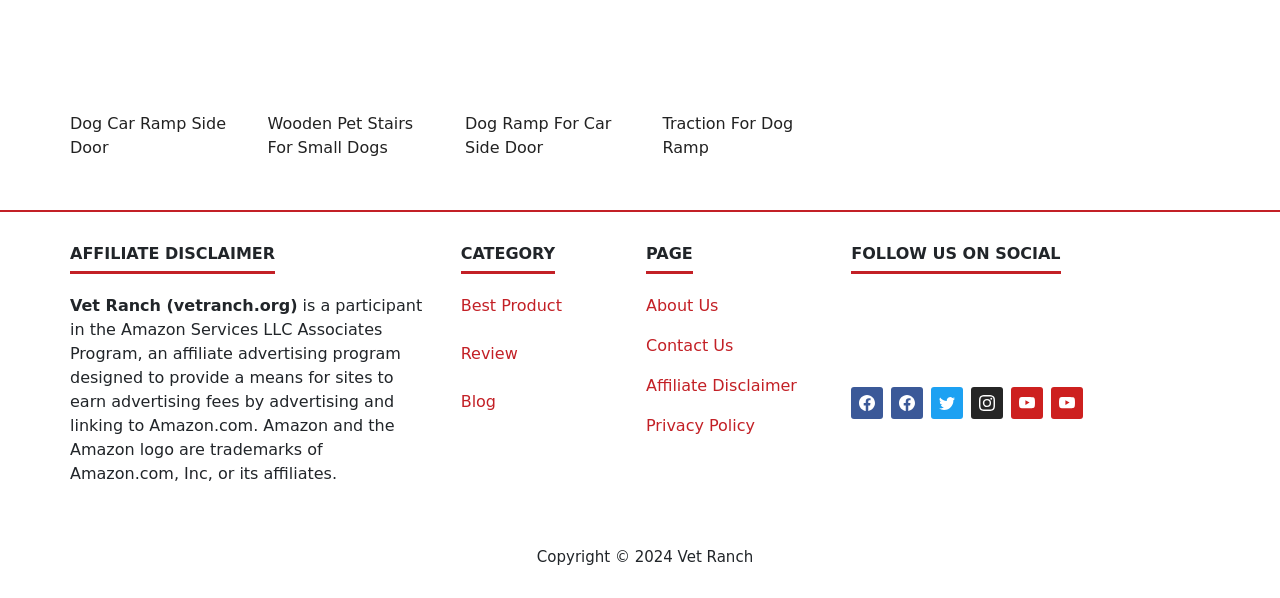Kindly determine the bounding box coordinates of the area that needs to be clicked to fulfill this instruction: "Check the 'Copyright' information".

[0.419, 0.916, 0.588, 0.946]